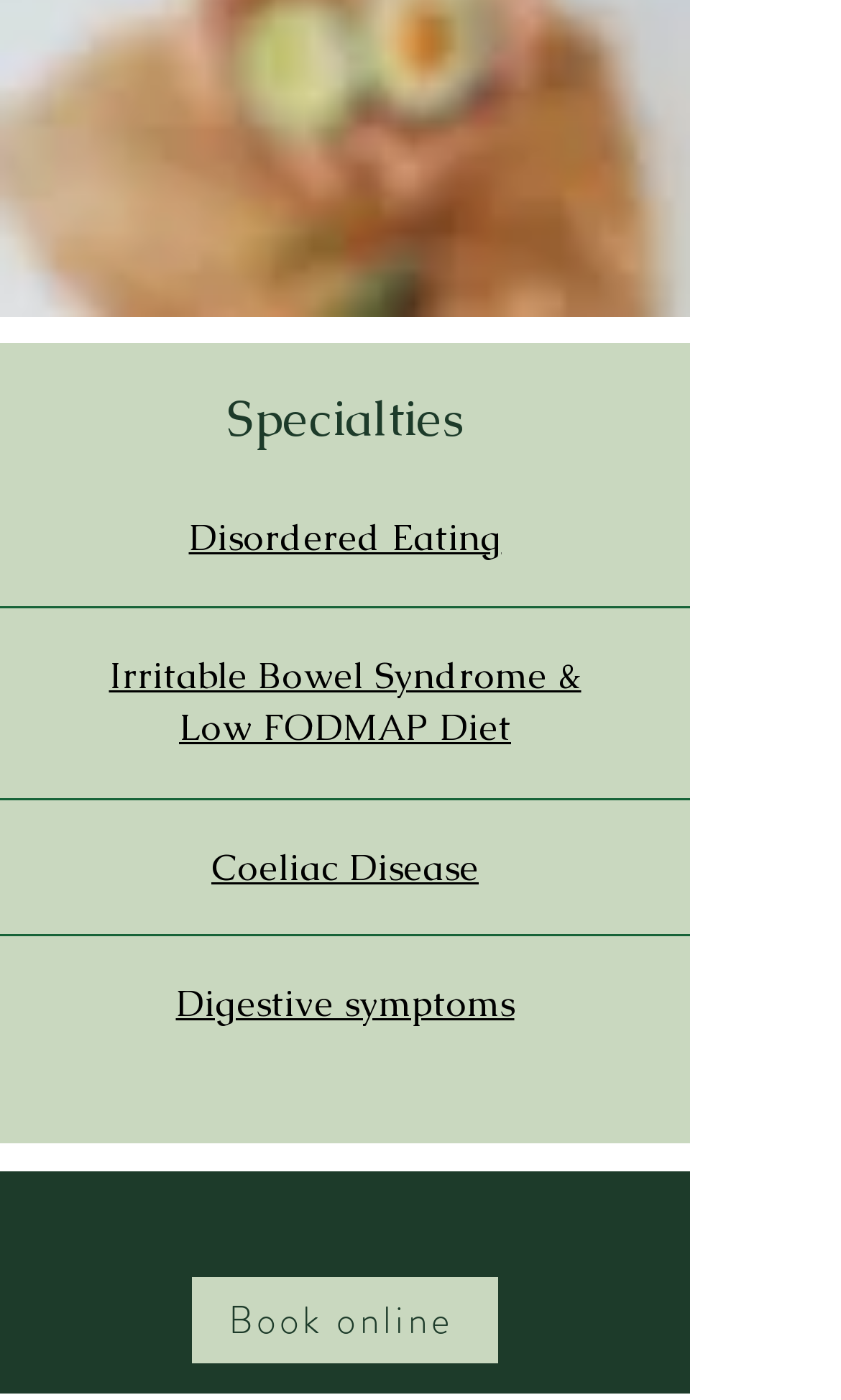Review the image closely and give a comprehensive answer to the question: What is the last link on the webpage?

The last link on the webpage is 'Book online' which is located at the bottom of the webpage with a bounding box coordinate of [0.228, 0.912, 0.592, 0.974].